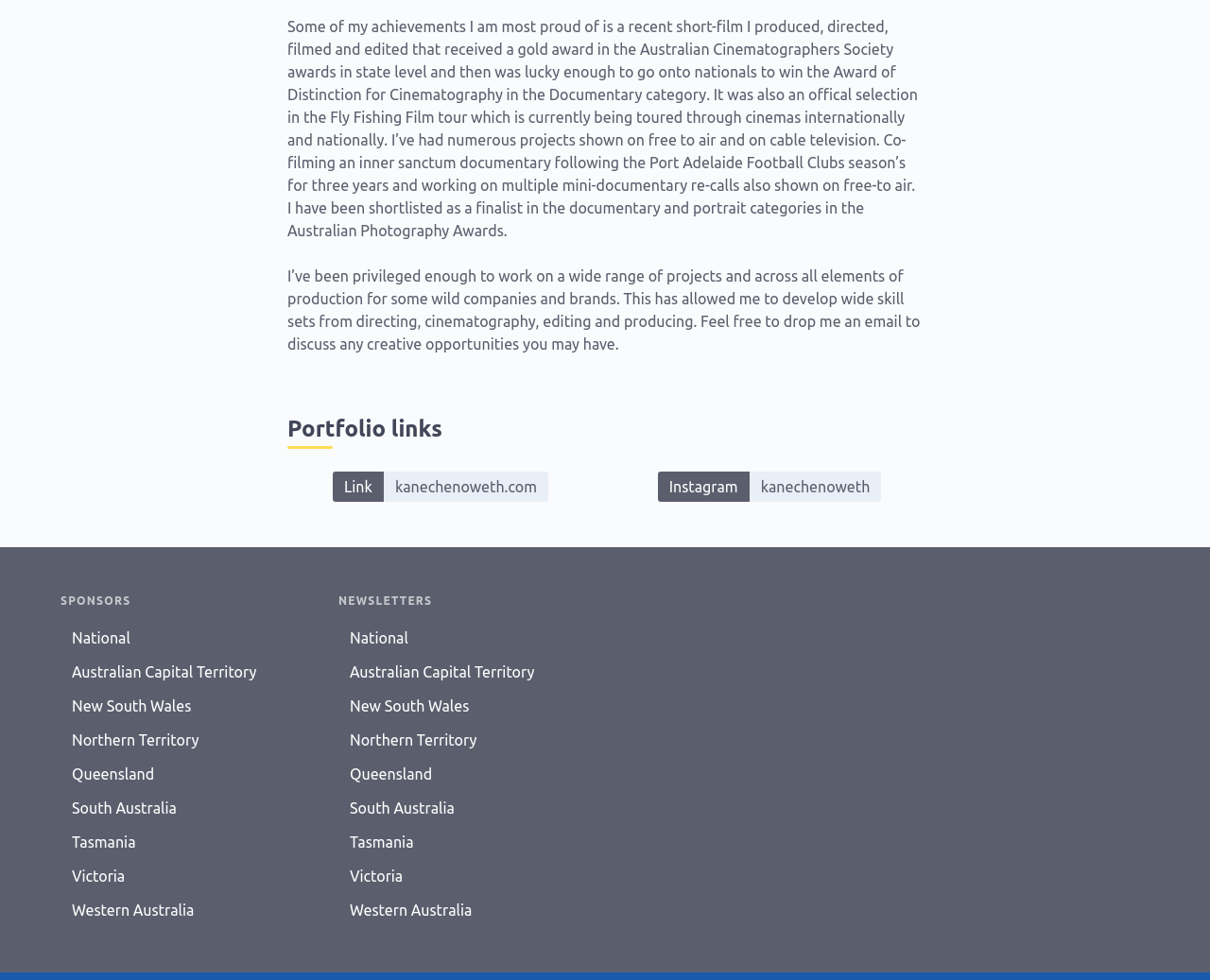Determine the coordinates of the bounding box for the clickable area needed to execute this instruction: "view sponsors in National".

[0.05, 0.633, 0.261, 0.668]